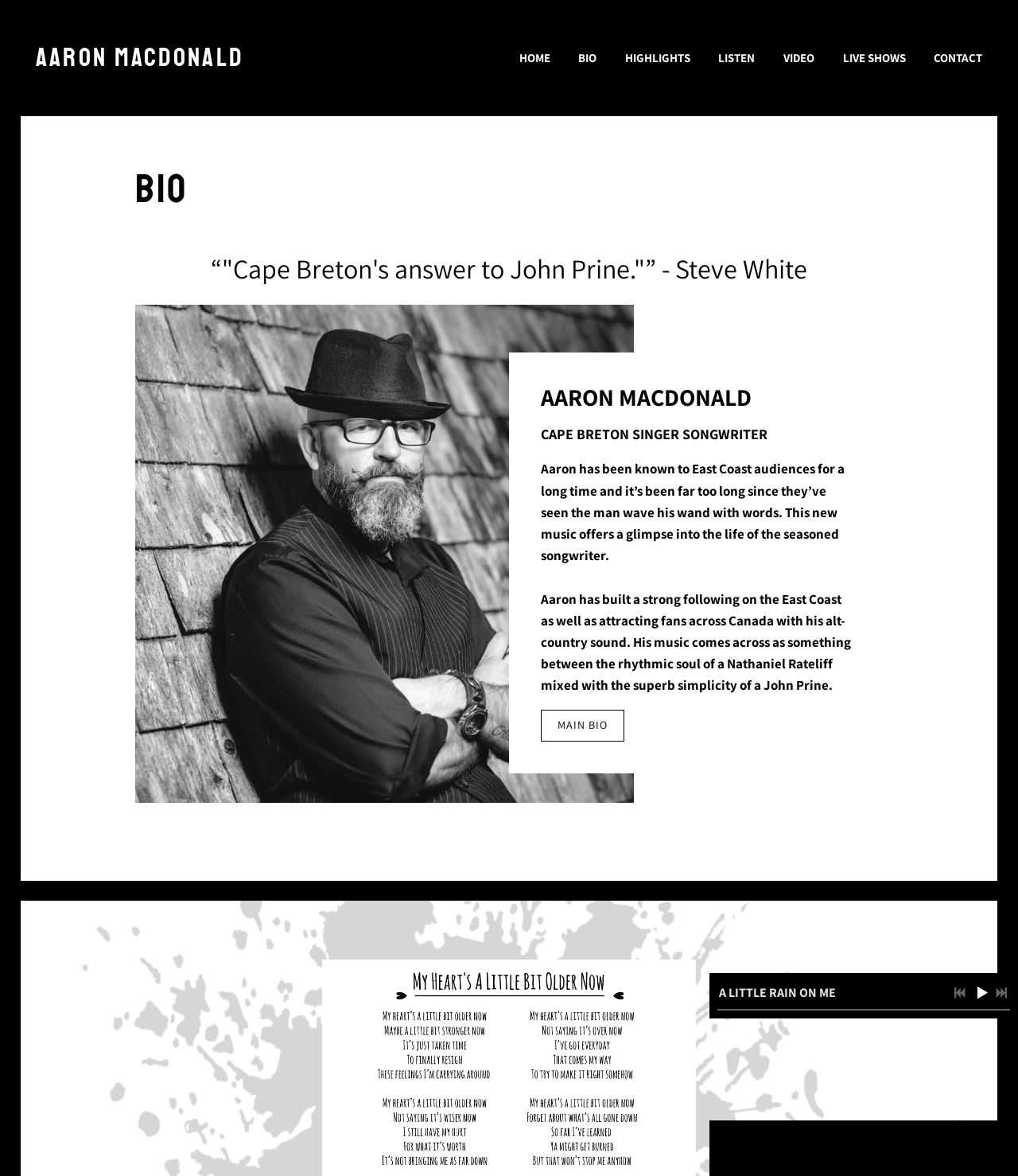Please predict the bounding box coordinates of the element's region where a click is necessary to complete the following instruction: "Click on Privacy Policy". The coordinates should be represented by four float numbers between 0 and 1, i.e., [left, top, right, bottom].

None